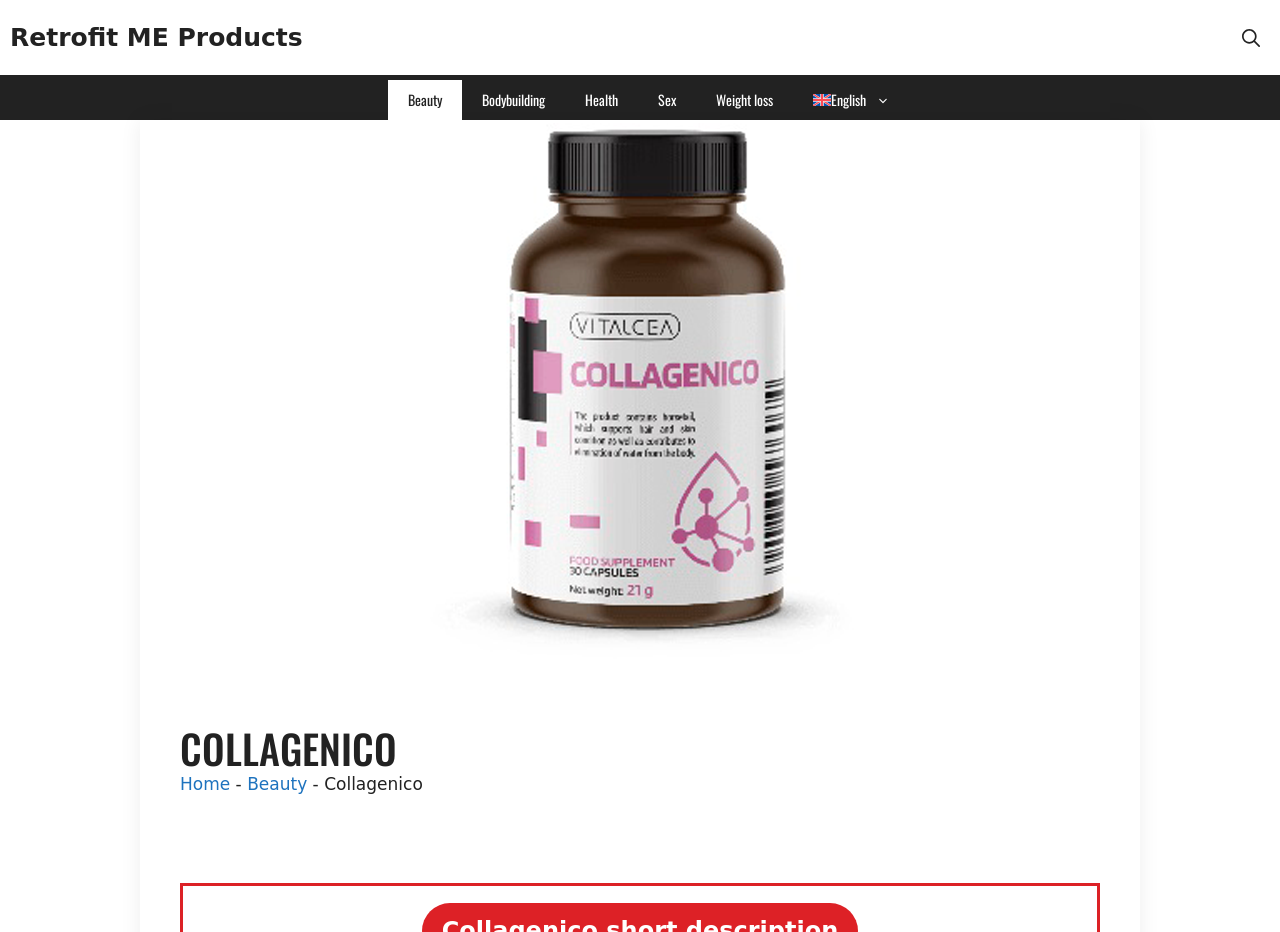What categories are available for product reviews?
Provide an in-depth and detailed explanation in response to the question.

By examining the links on the webpage, I found that there are five categories available for product reviews, which are Beauty, Bodybuilding, Health, Sex, and Weight loss. These categories are listed horizontally on the webpage, and each category has a corresponding link.